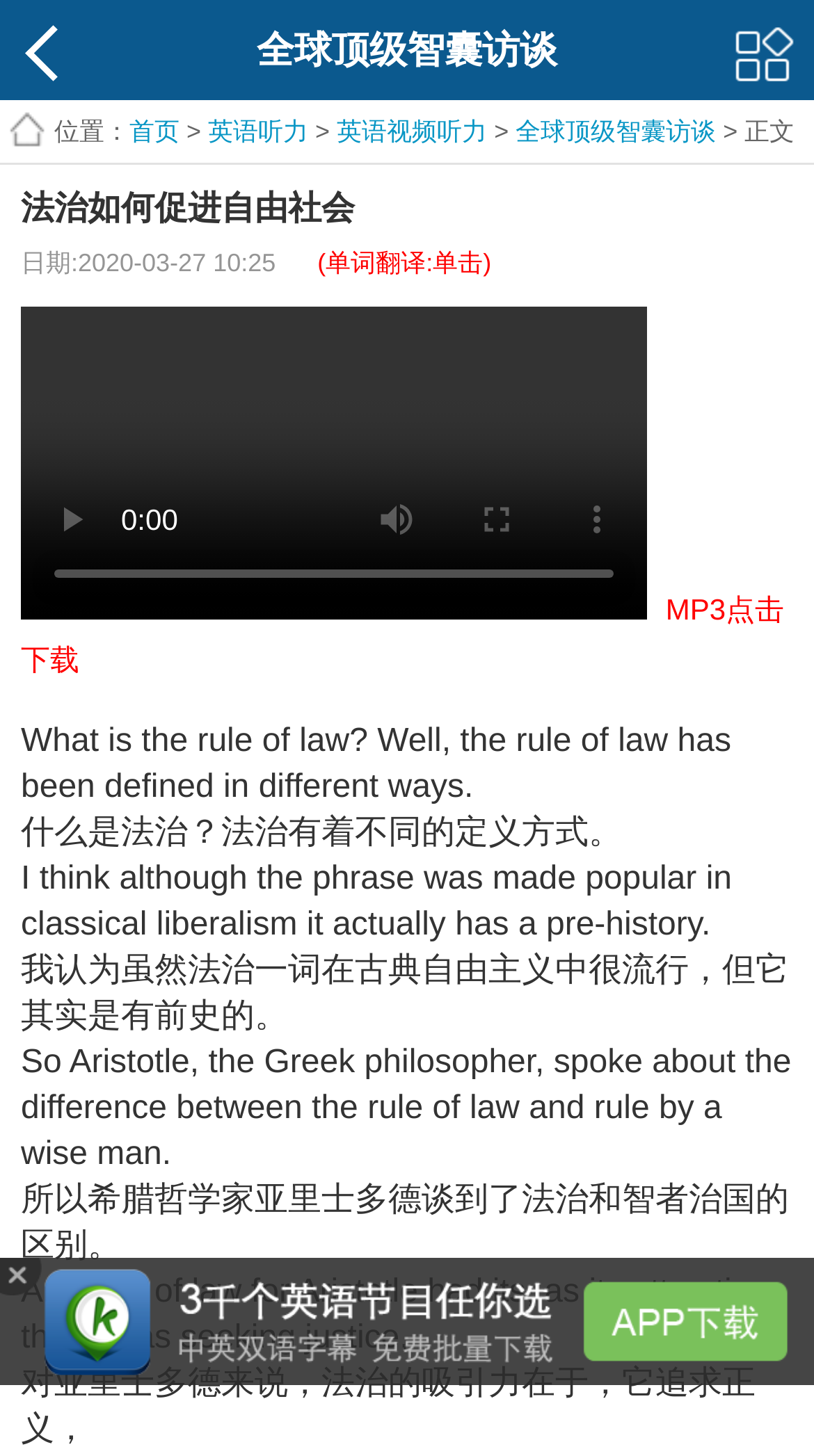Is the video currently playing?
Use the information from the image to give a detailed answer to the question.

I can see that the play button is disabled, indicating that the video is not currently playing. Additionally, the video time scrubber is also disabled, suggesting that the video is not in a playing state.